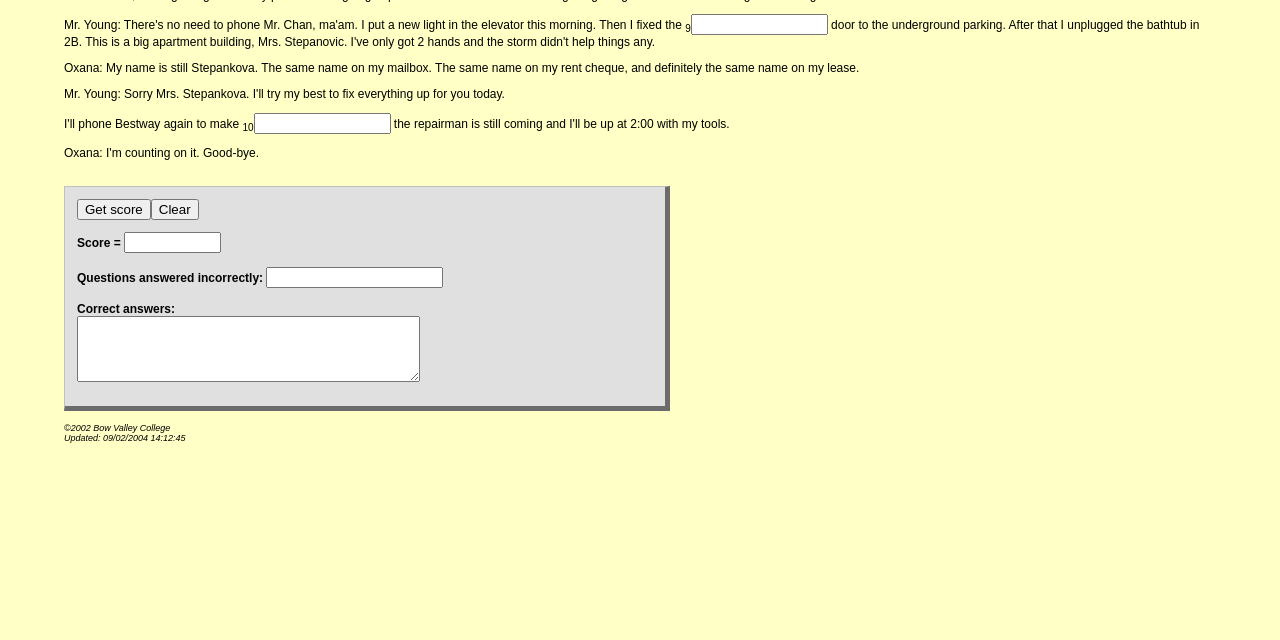Determine the bounding box for the UI element as described: "parent_node: Score = name="incorrect"". The coordinates should be represented as four float numbers between 0 and 1, formatted as [left, top, right, bottom].

[0.208, 0.416, 0.346, 0.449]